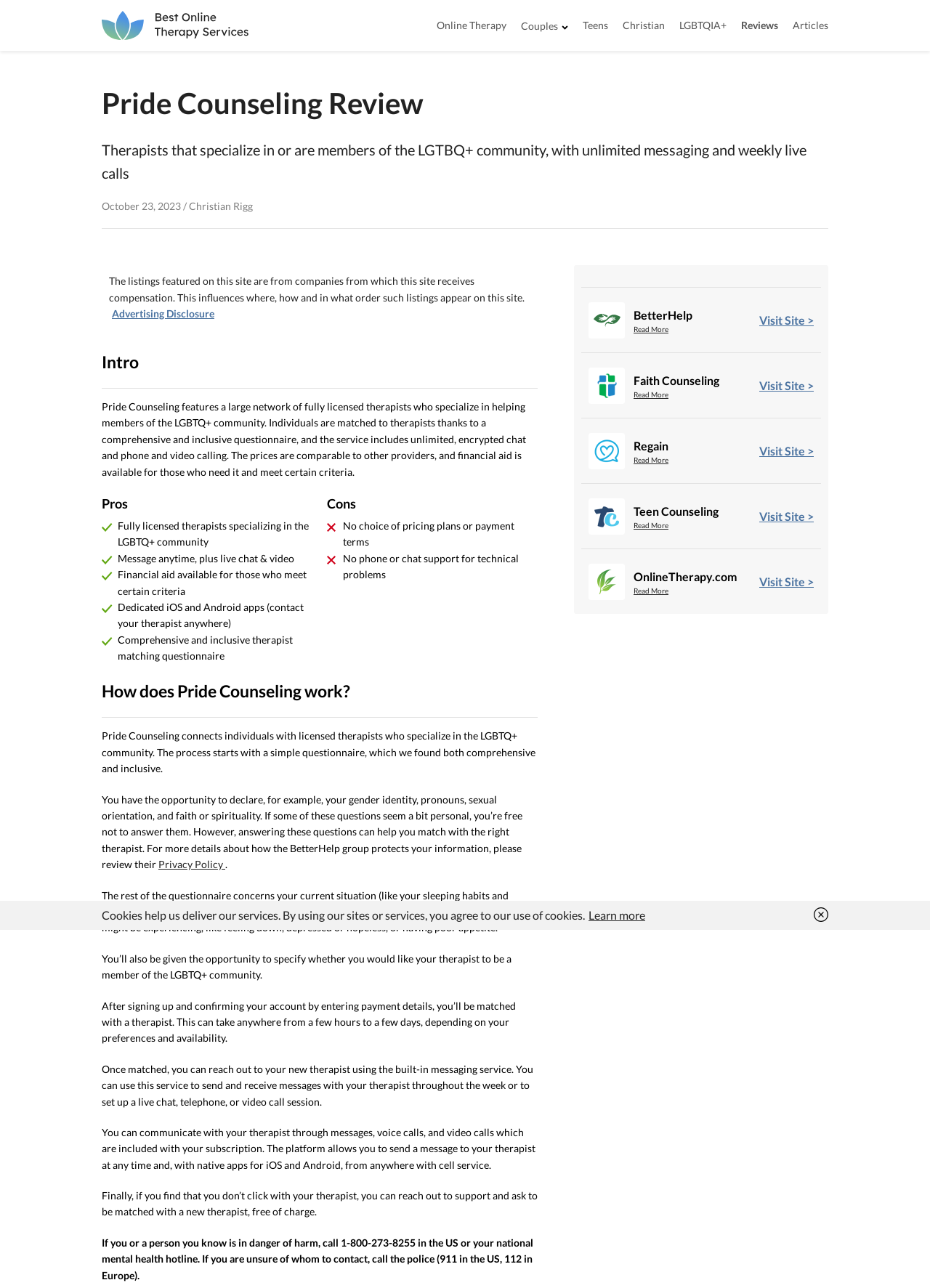Please determine the bounding box coordinates of the section I need to click to accomplish this instruction: "Click the 'Advertising Disclosure' button".

[0.12, 0.239, 0.23, 0.249]